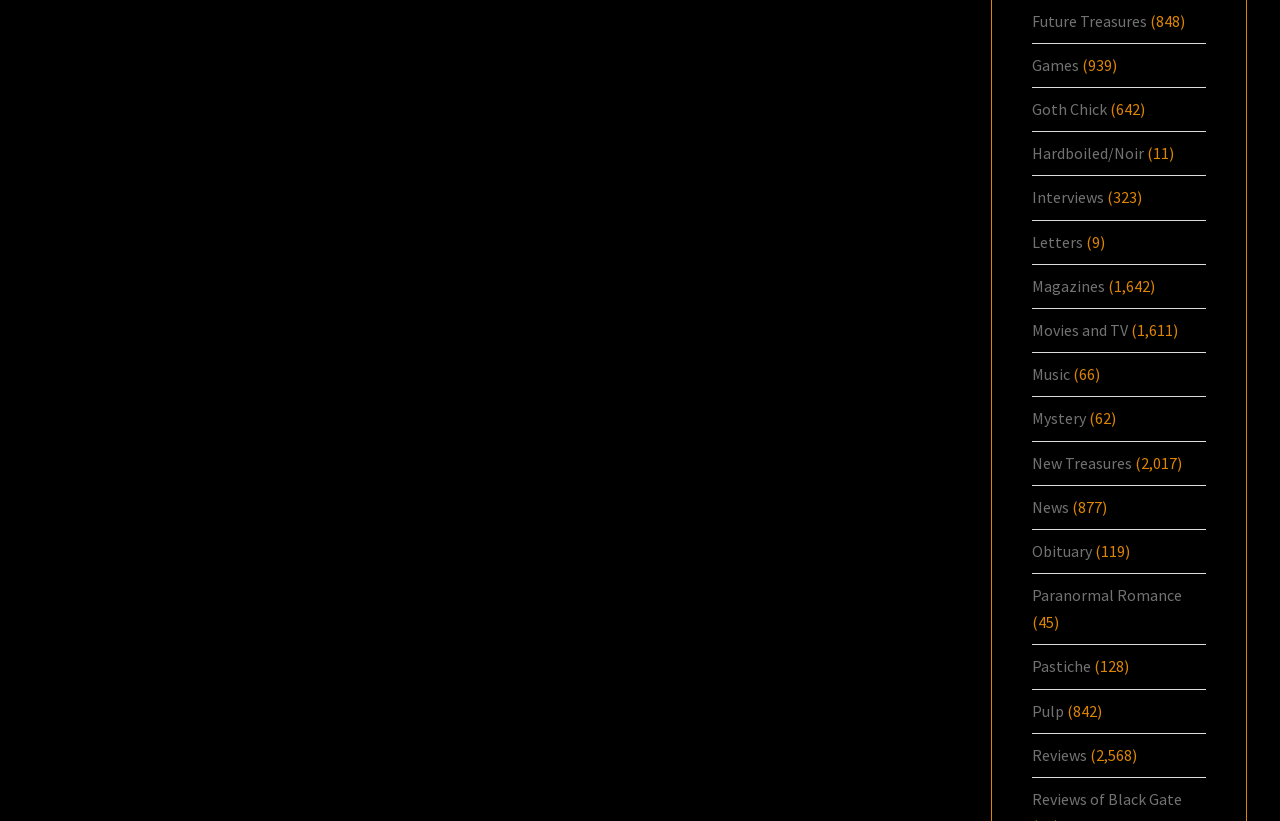Based on the description "Reviews of Black Gate", find the bounding box of the specified UI element.

[0.806, 0.961, 0.923, 0.985]